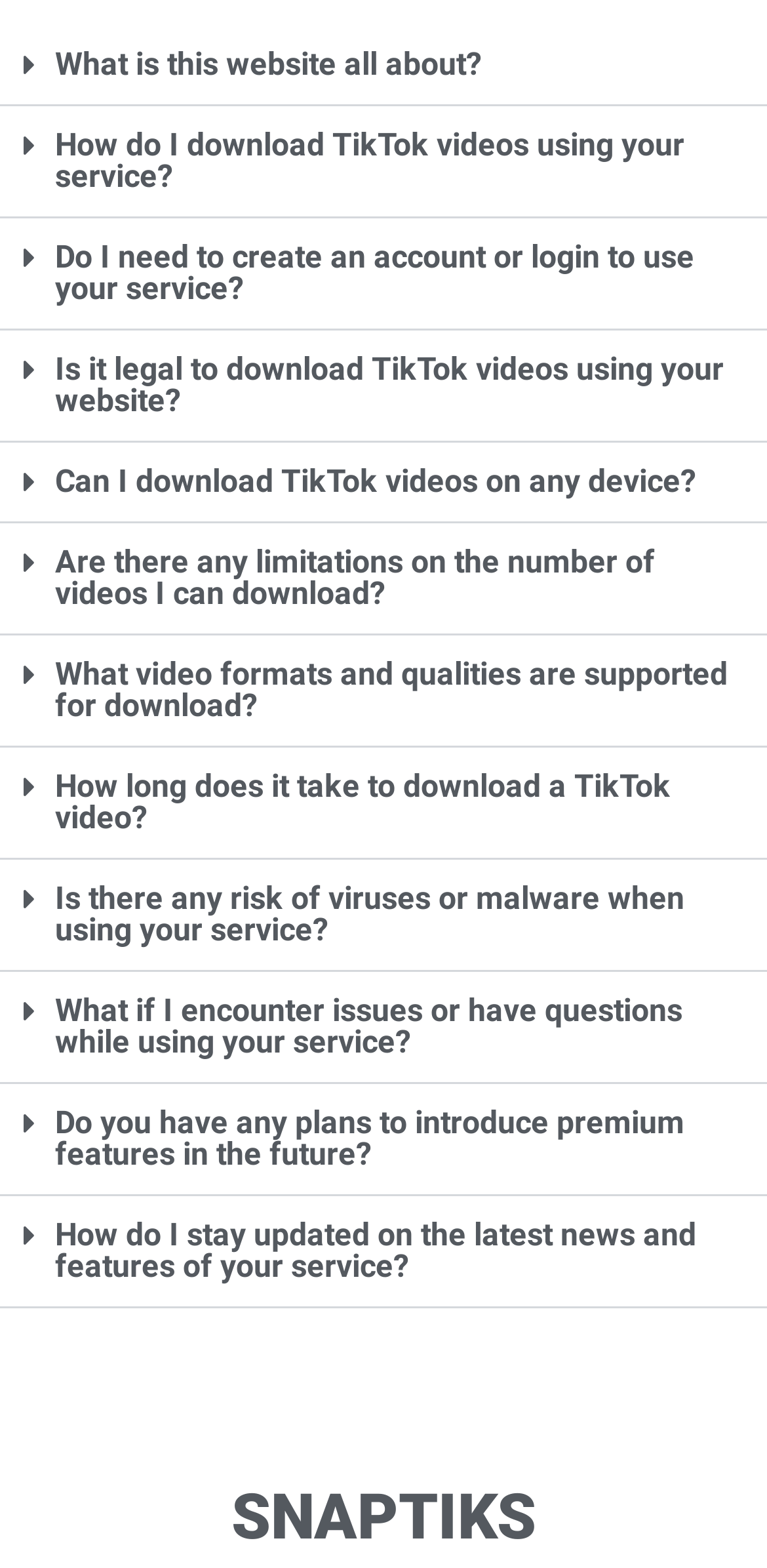Locate the bounding box coordinates of the element you need to click to accomplish the task described by this instruction: "Read 'SNAPTIKS'".

[0.0, 0.947, 1.0, 0.988]